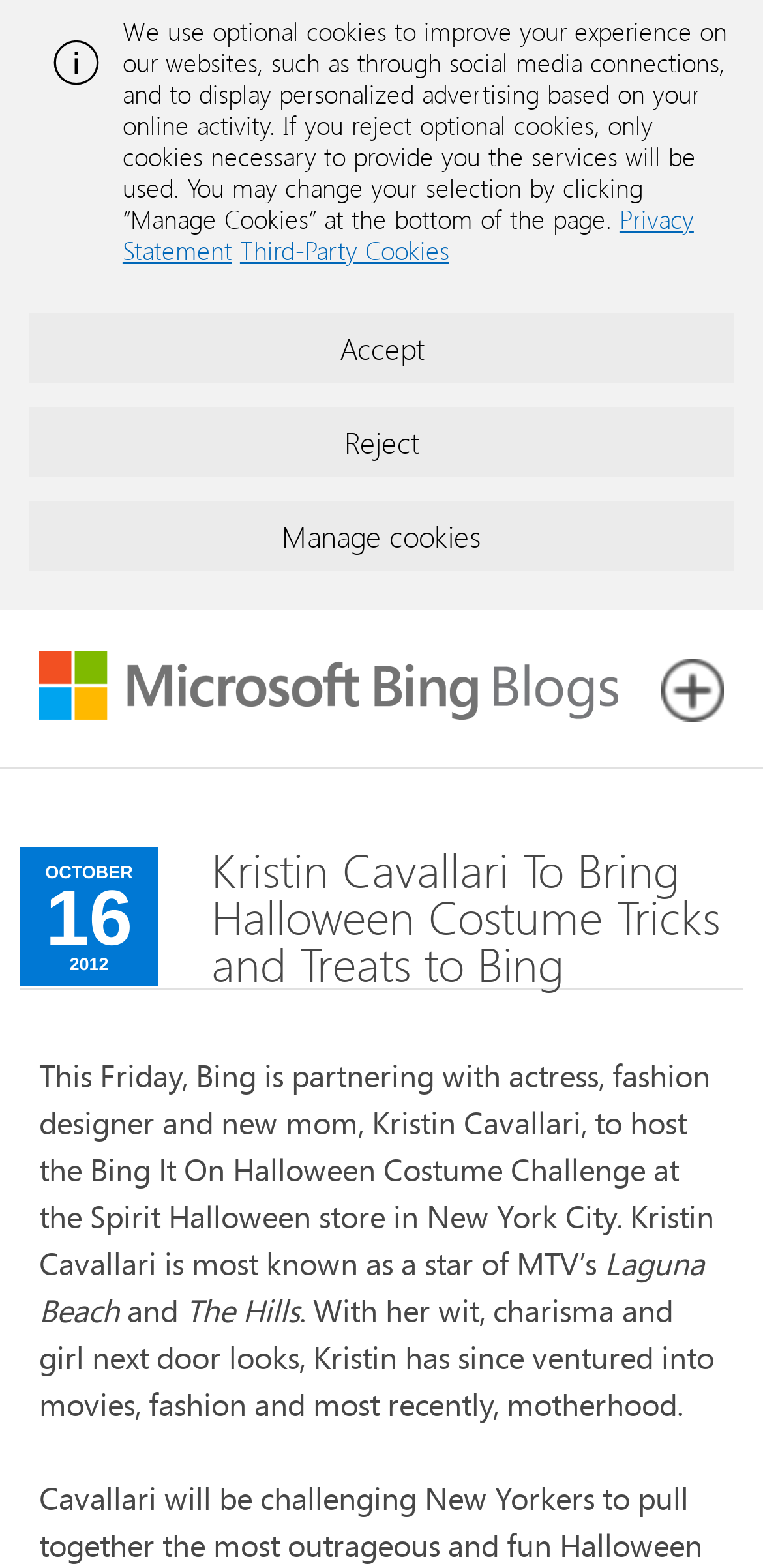What is the date of the Bing It On Halloween Costume Challenge?
Look at the image and provide a short answer using one word or a phrase.

October 16, 2012